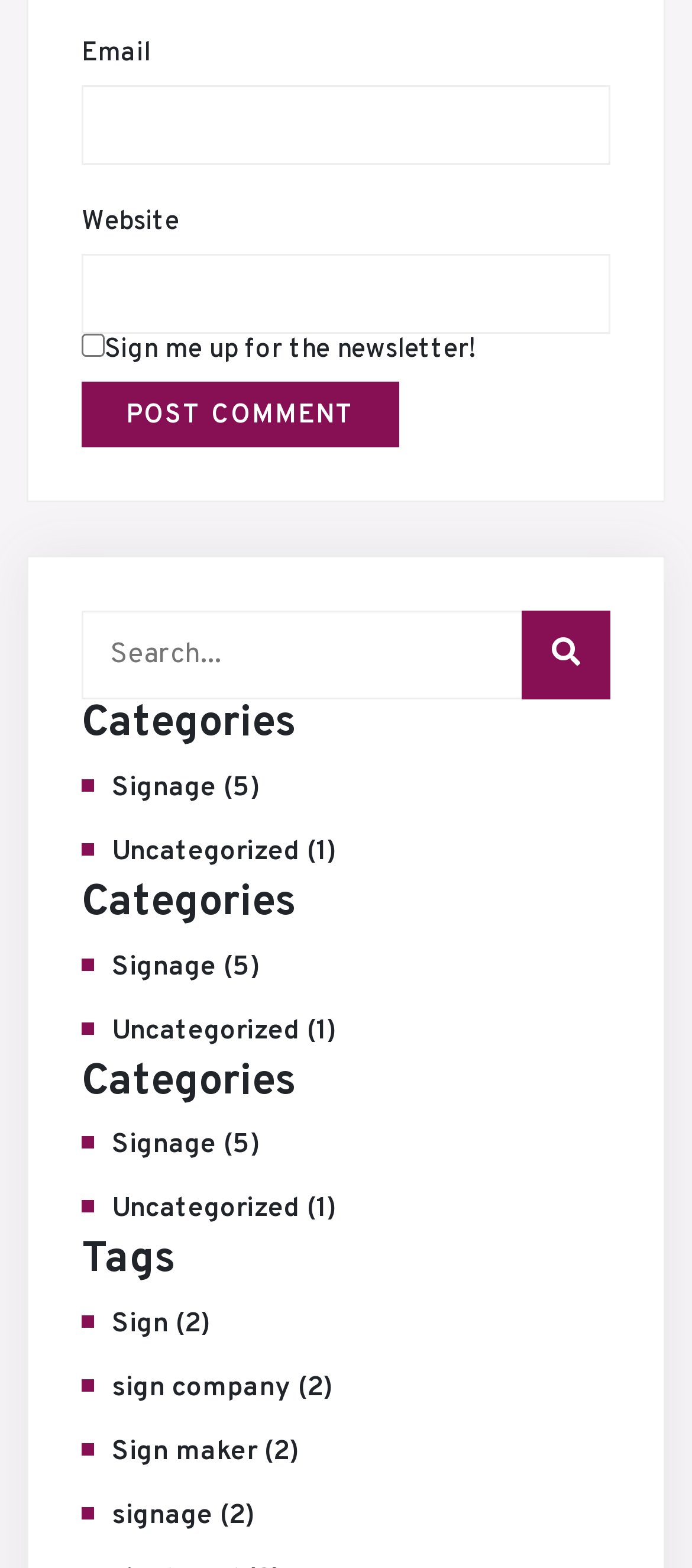What is the purpose of the 'Email' textbox?
Look at the image and provide a short answer using one word or a phrase.

To input email